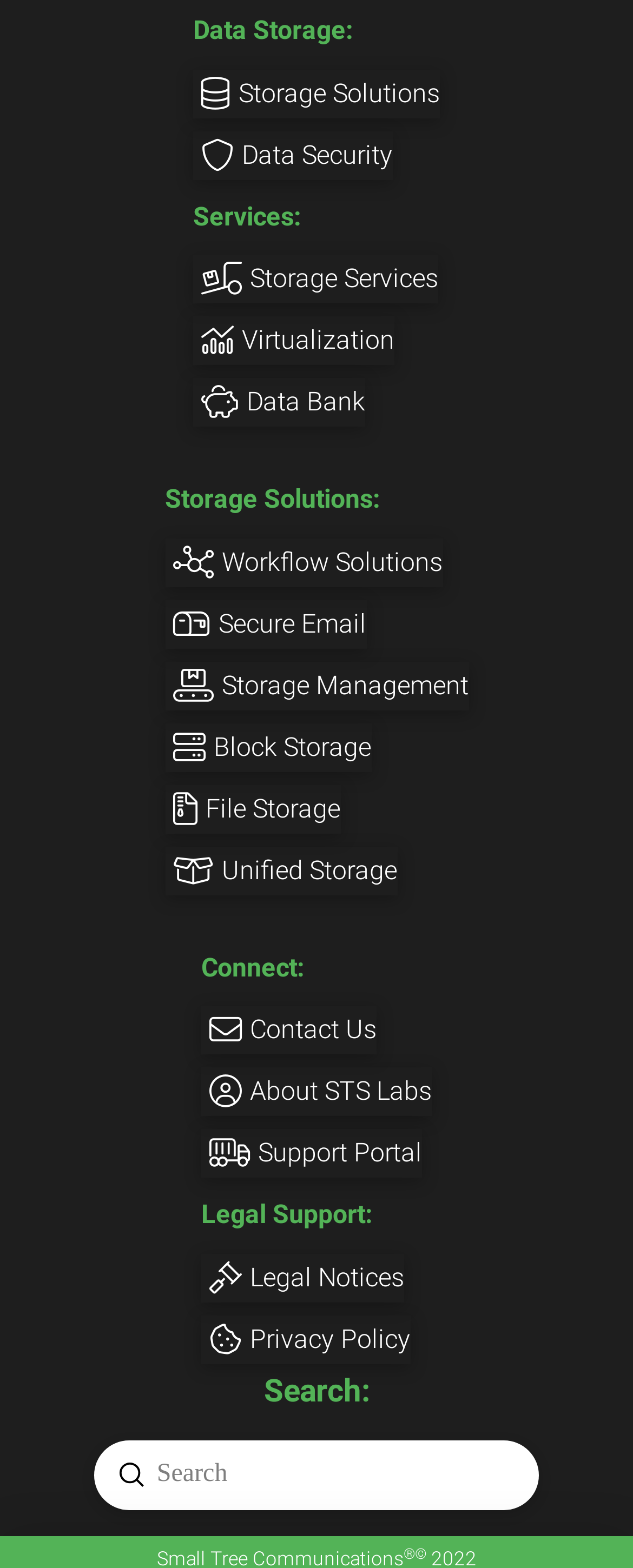Can you pinpoint the bounding box coordinates for the clickable element required for this instruction: "Search for something"? The coordinates should be four float numbers between 0 and 1, i.e., [left, top, right, bottom].

[0.248, 0.93, 0.74, 0.951]